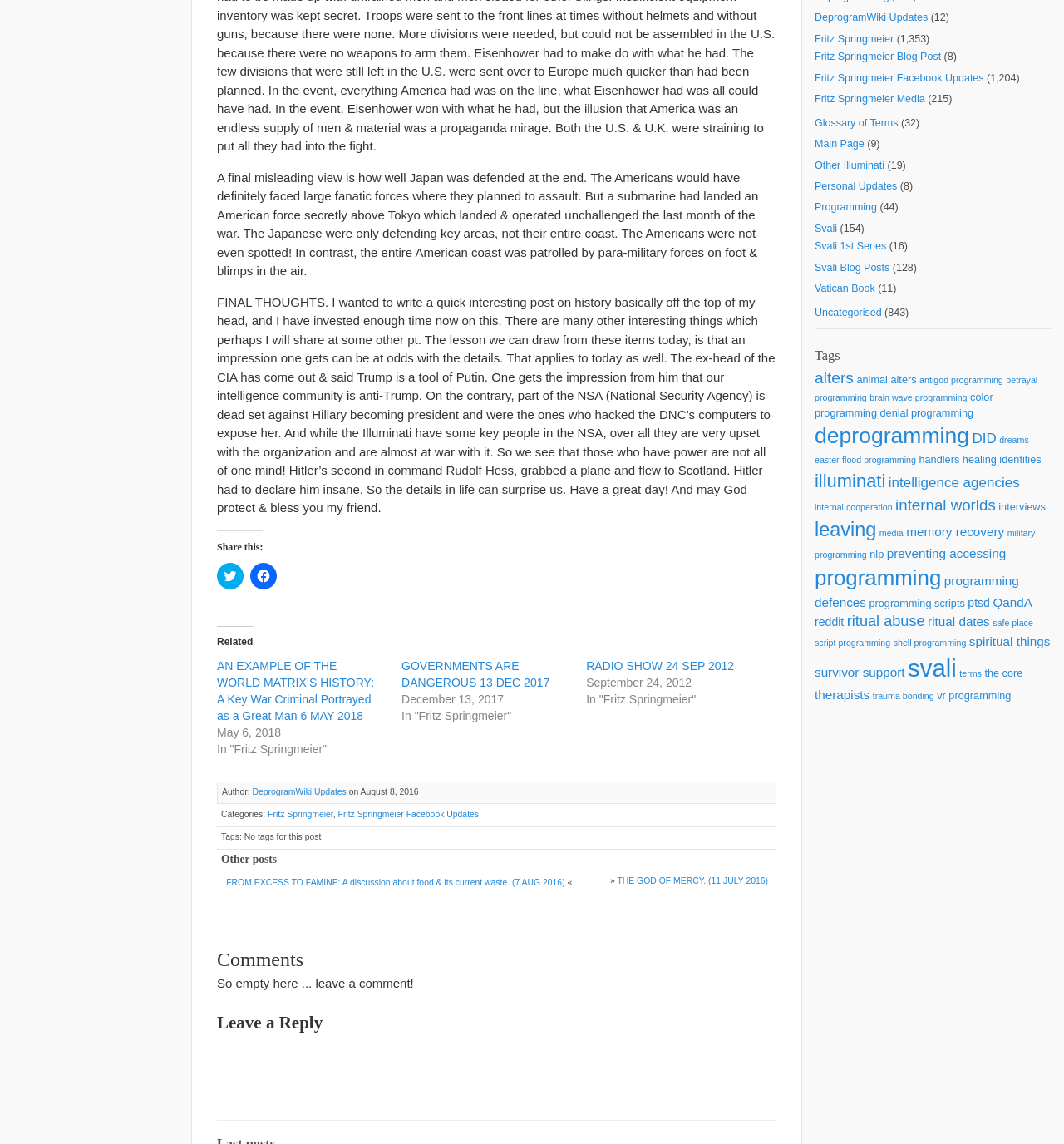Determine the bounding box coordinates for the area that should be clicked to carry out the following instruction: "Read related post 'AN EXAMPLE OF THE WORLD MATRIX’S HISTORY: A Key War Criminal Portrayed as a Great Man'".

[0.204, 0.576, 0.352, 0.632]